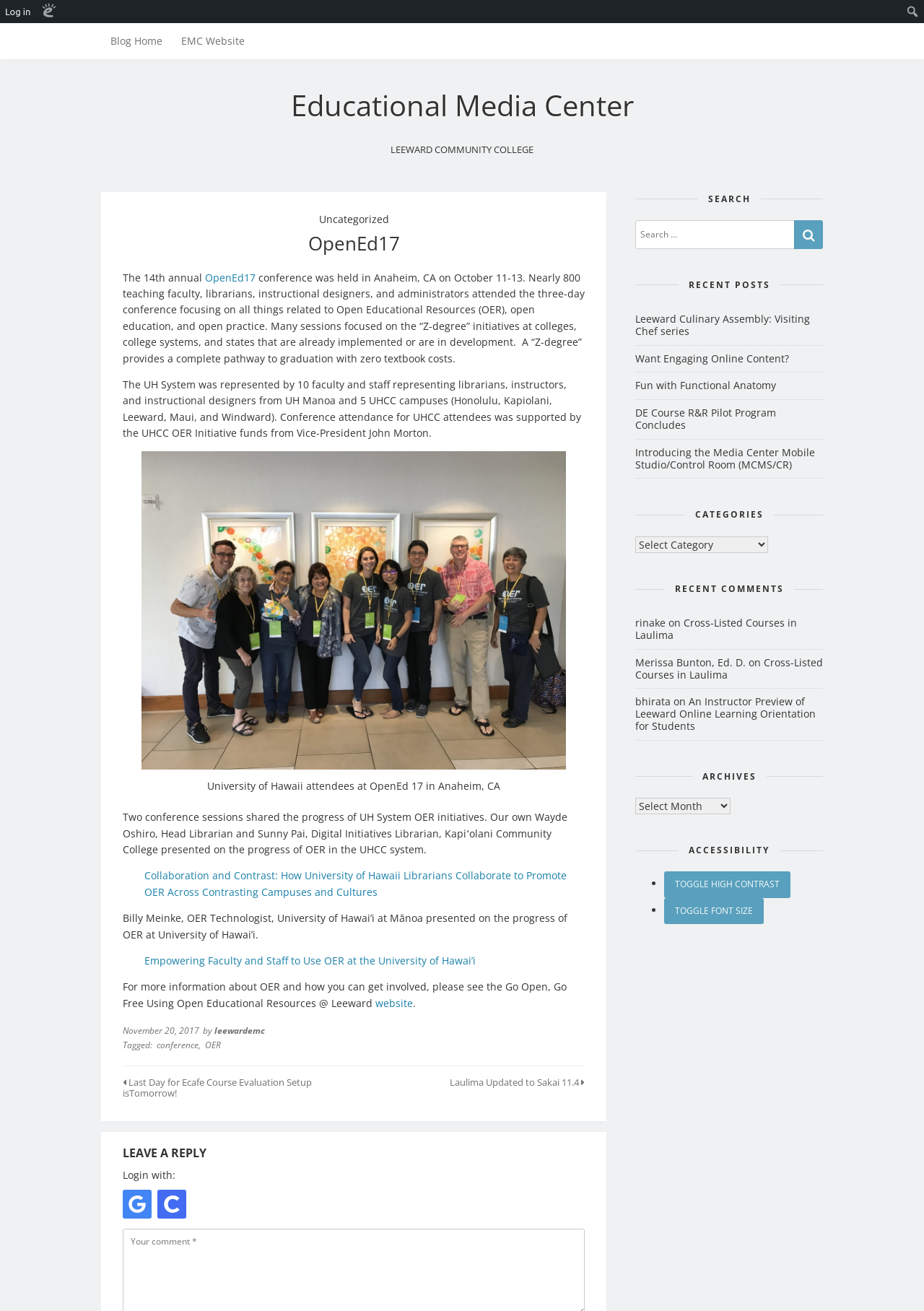How many faculty and staff from UH Manoa and UHCC campuses attended the OpenEd17 conference?
Look at the image and answer the question with a single word or phrase.

10